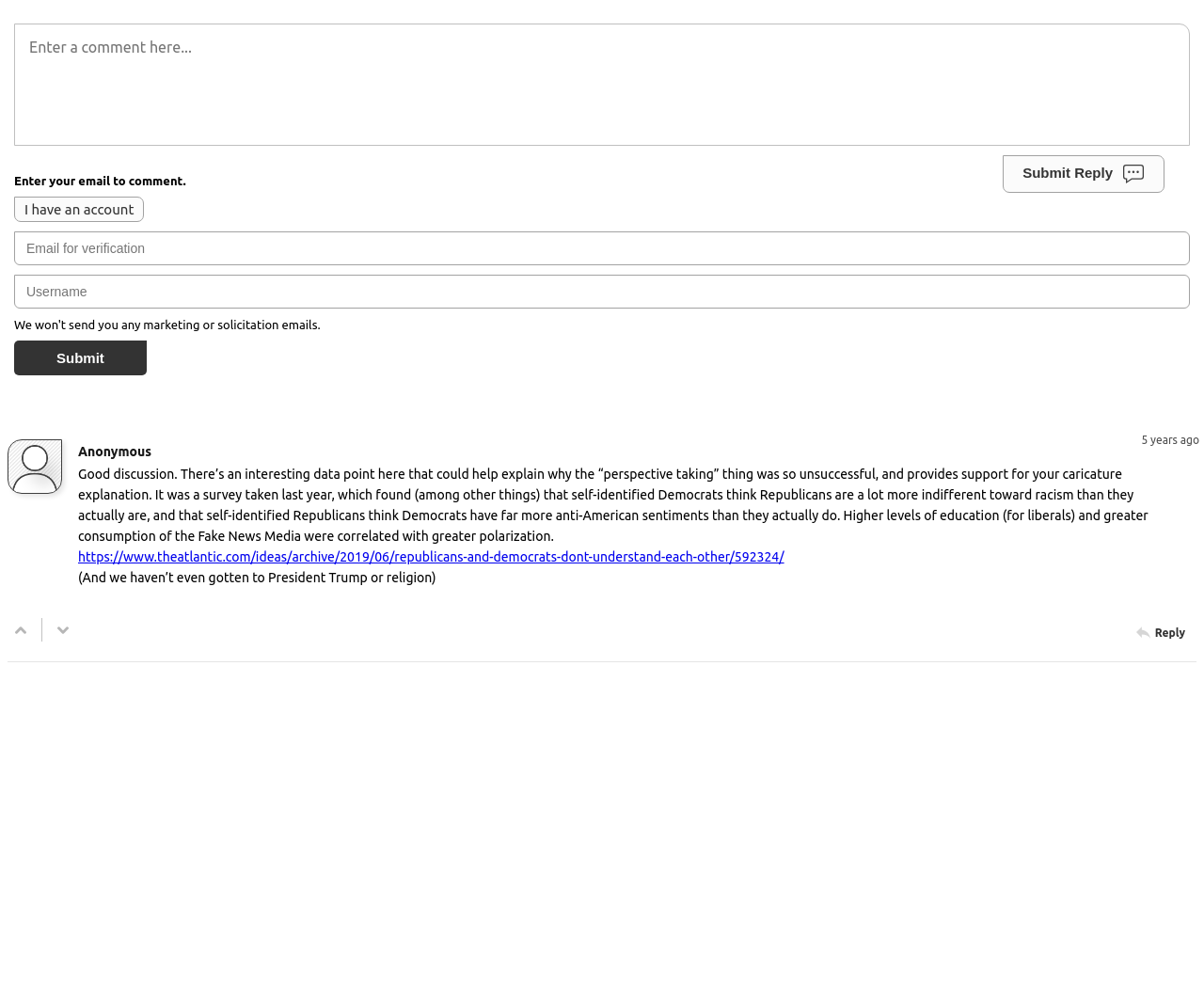Please find the bounding box for the UI component described as follows: "Submit Reply".

[0.833, 0.155, 0.967, 0.193]